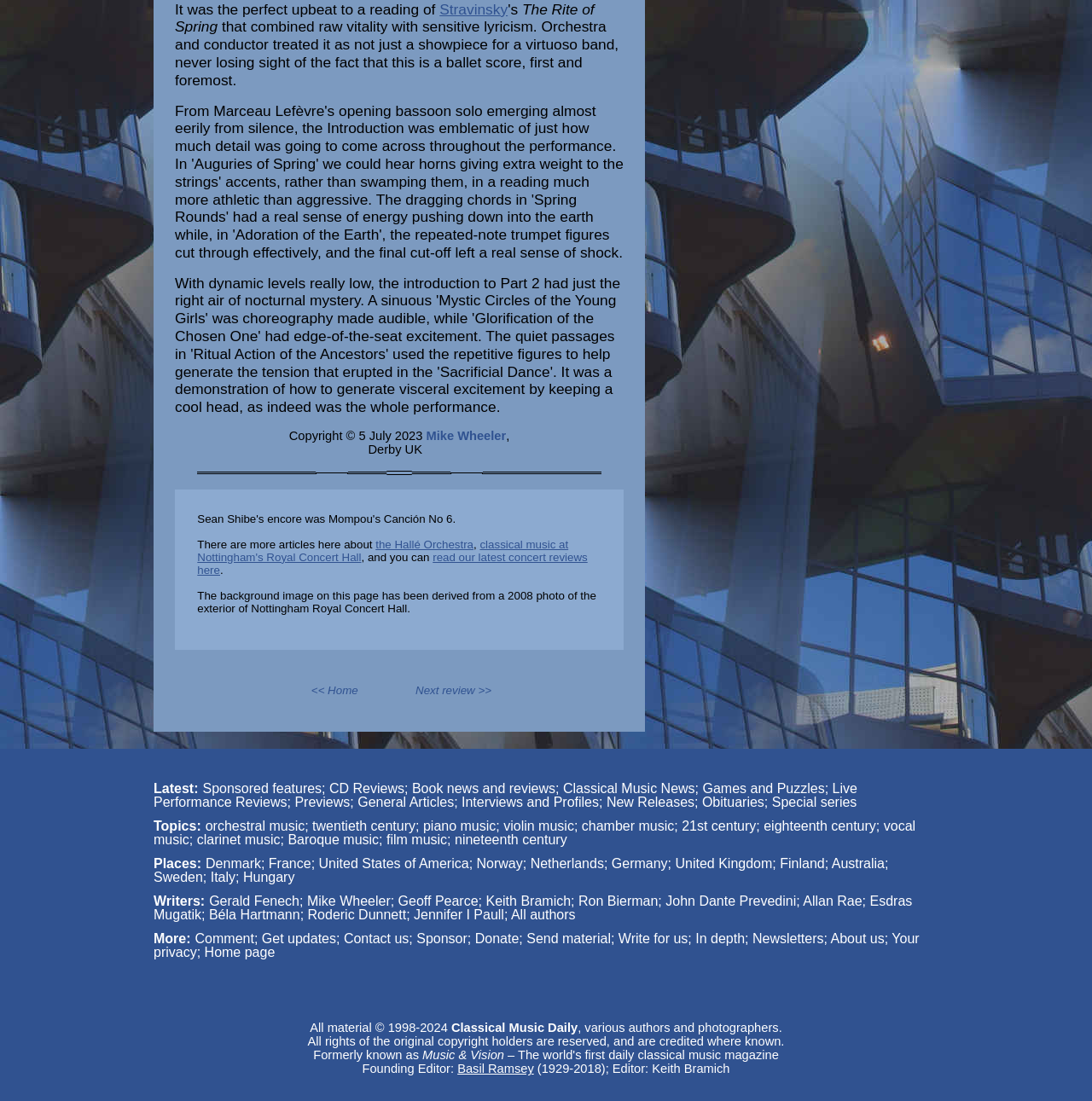Locate the bounding box coordinates of the area you need to click to fulfill this instruction: 'Click on the link to read about Stravinsky'. The coordinates must be in the form of four float numbers ranging from 0 to 1: [left, top, right, bottom].

[0.402, 0.001, 0.465, 0.016]